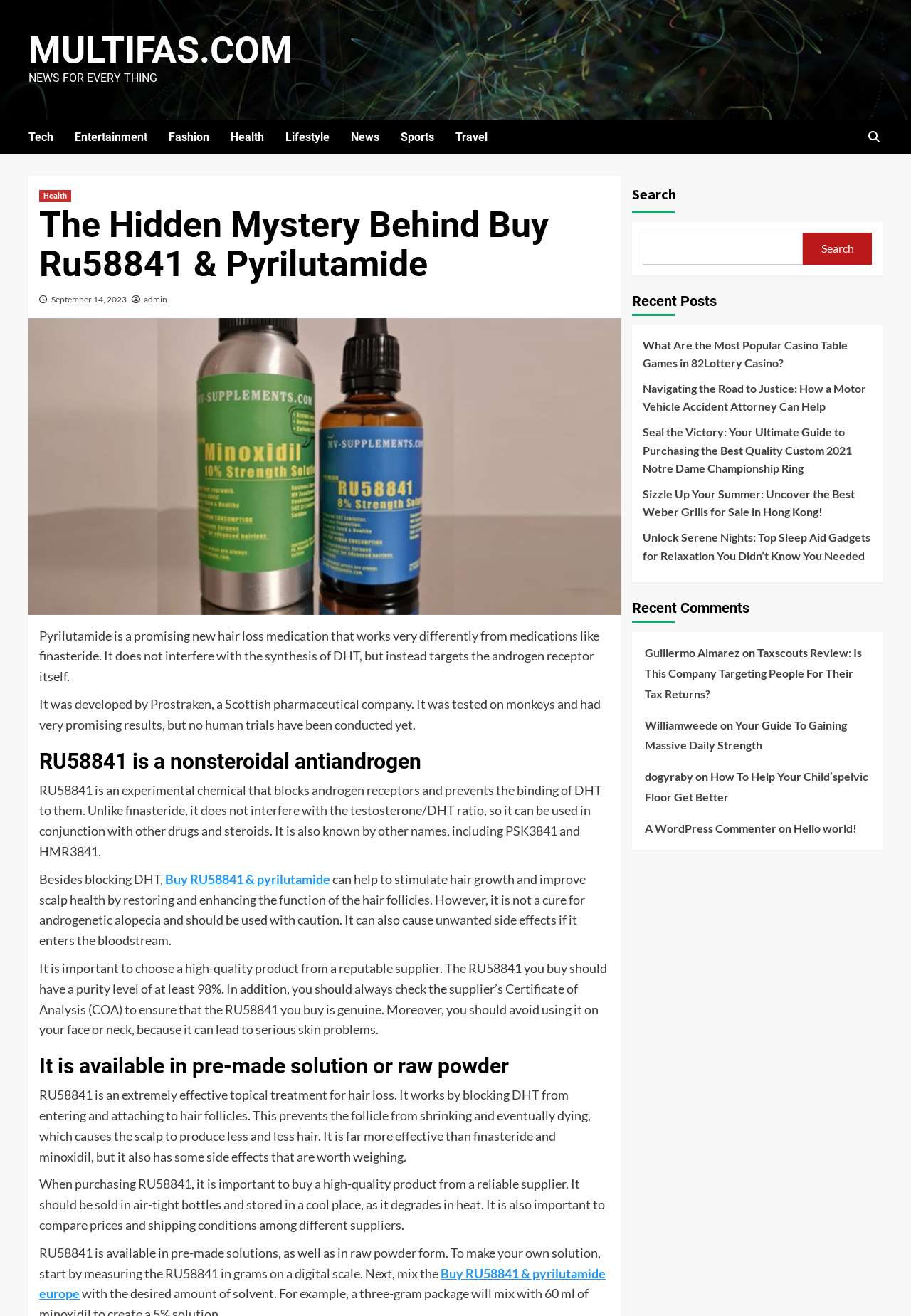What is RU58841?
Using the visual information, answer the question in a single word or phrase.

nonsteroidal antiandrogen